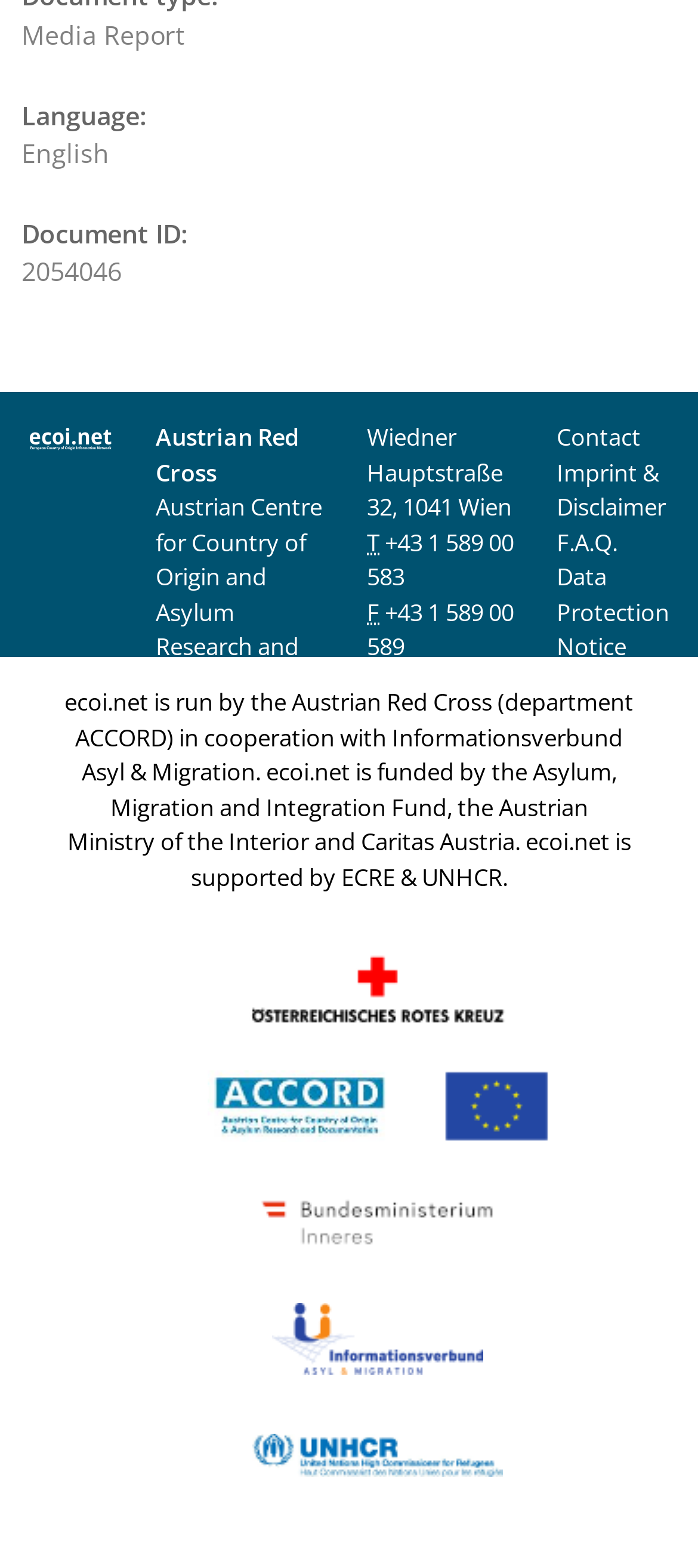Respond with a single word or phrase to the following question:
What is the phone number of the Austrian Red Cross?

+43 1 589 00 583